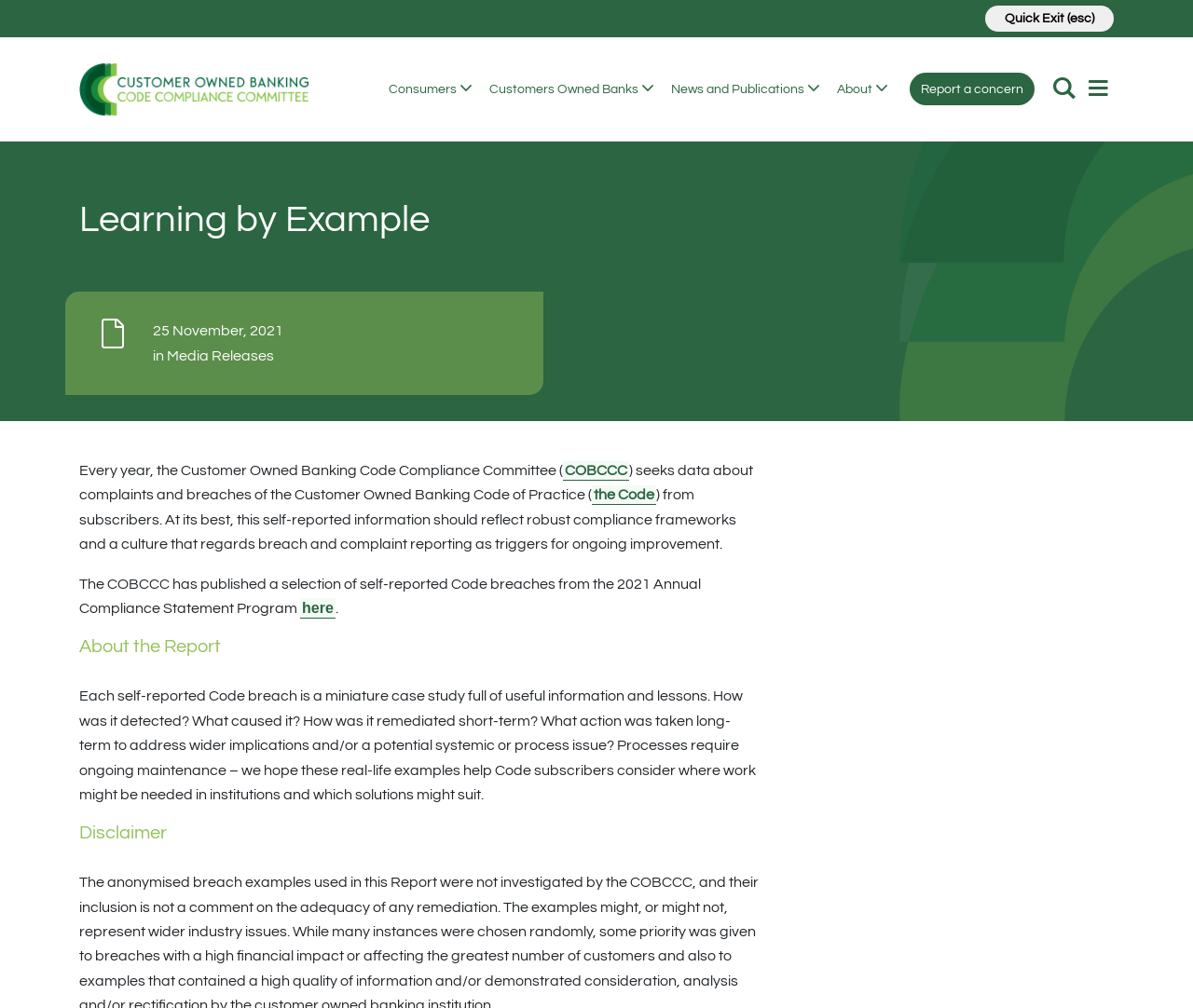Use a single word or phrase to answer the following:
What is the function of the button with the '' icon?

Expanded menu